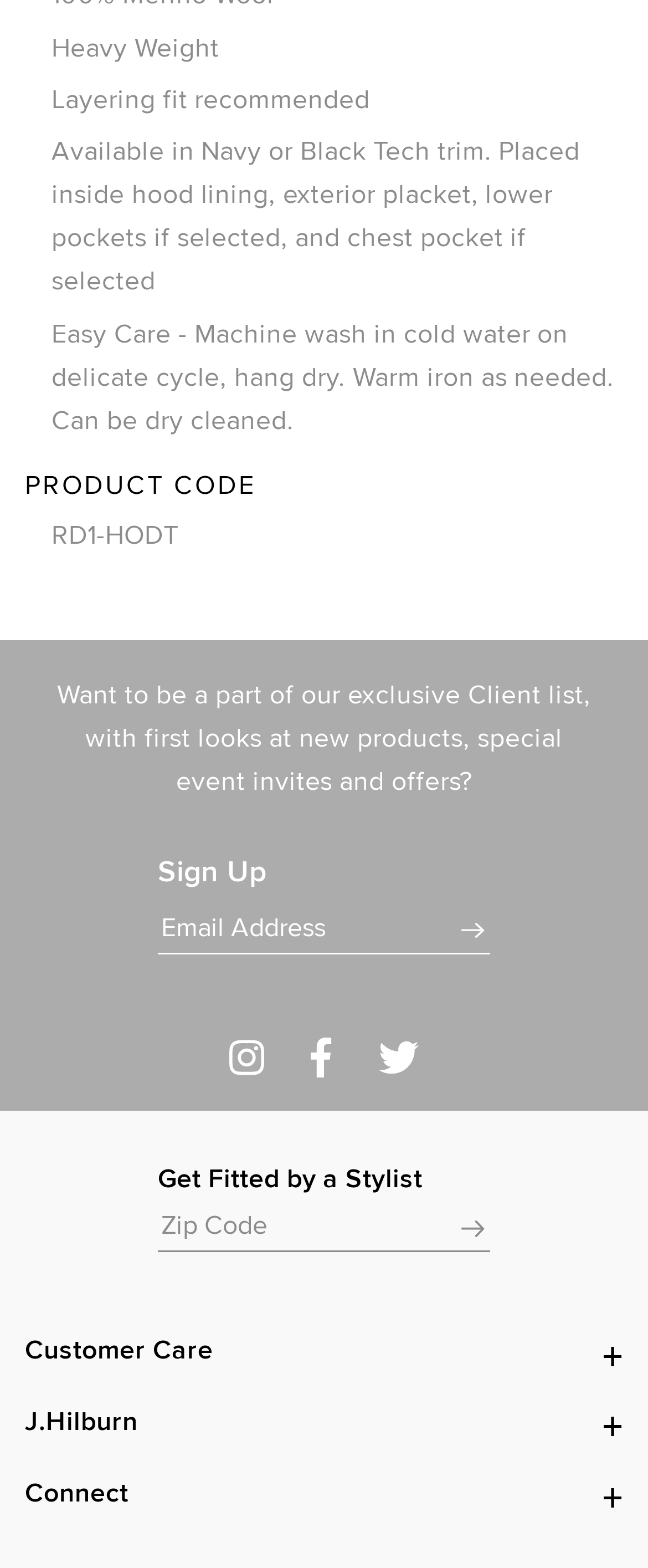Using the details in the image, give a detailed response to the question below:
What is the purpose of the 'Get Fitted by a Stylist' section?

In the 'Get Fitted by a Stylist' section, I noticed a text box labeled 'Zip Code' and a 'Go' button. This suggests that the purpose of this section is to find a stylist by entering a zip code.